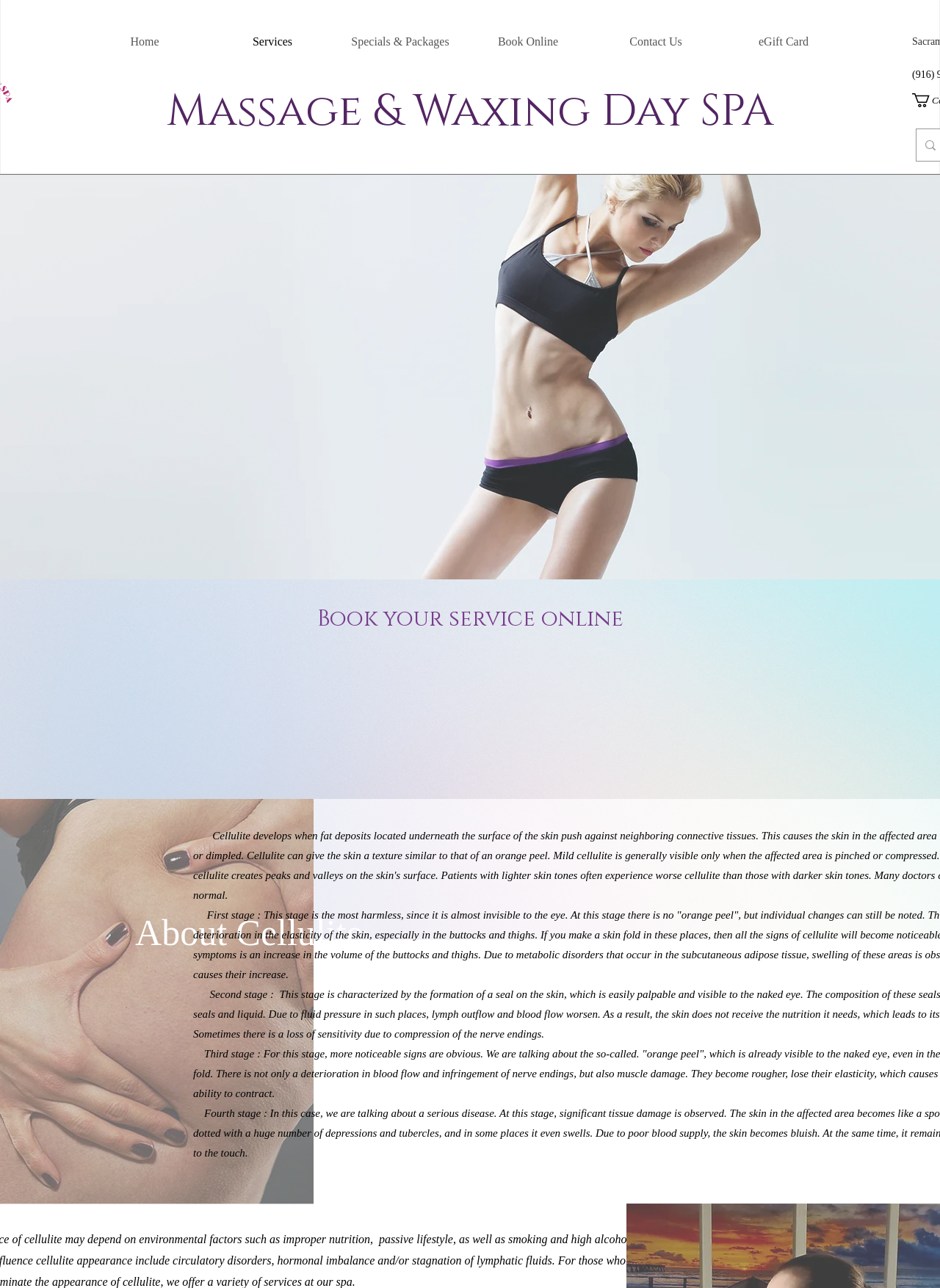Using the elements shown in the image, answer the question comprehensively: What is the first stage of cellulite?

I inferred the answer by analyzing the link element with the text 'First stage : This stage is the most harmless, since it is almost invisible to the eye.' which describes the first stage of cellulite.